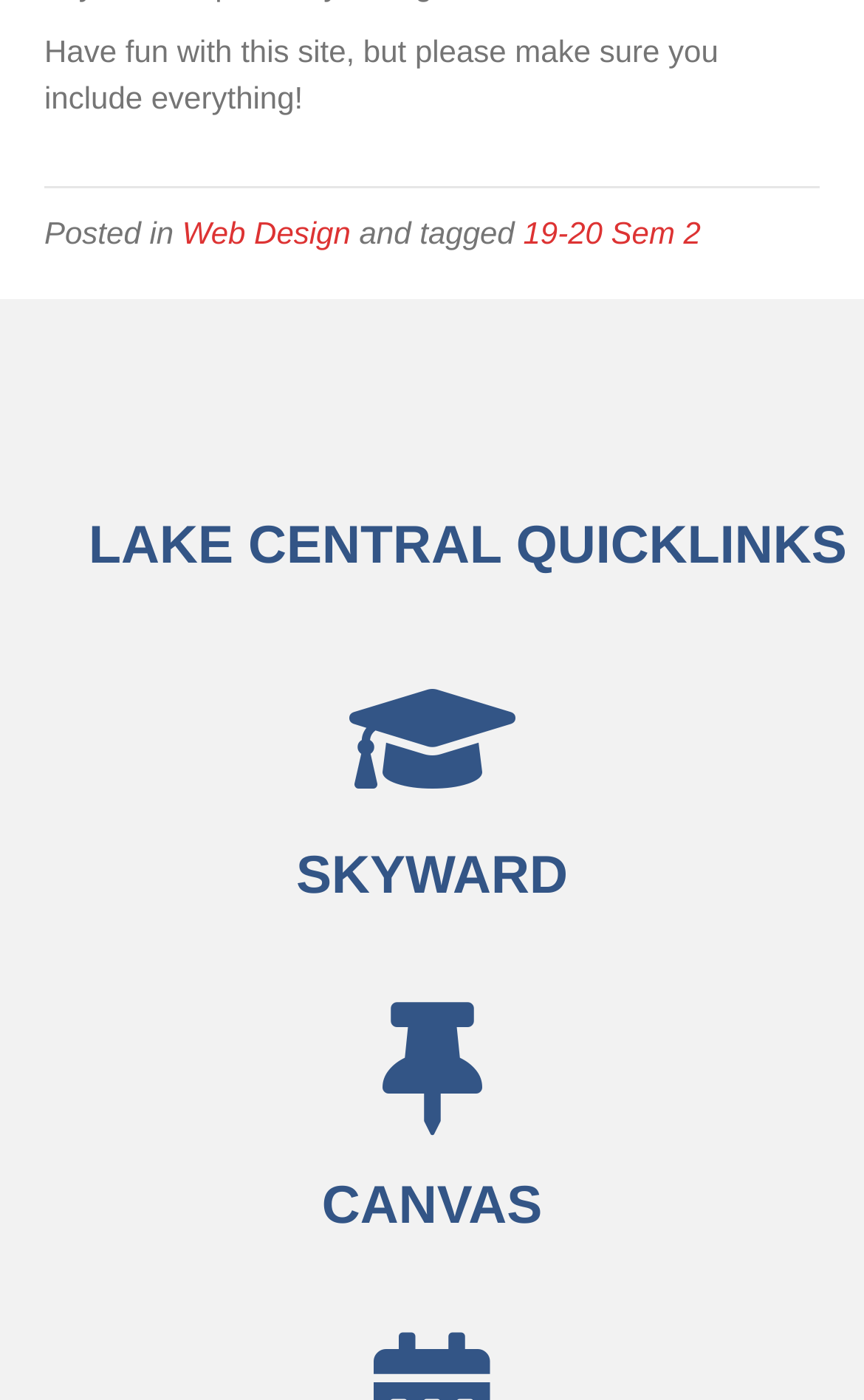What is the name of the quicklinks section?
Based on the image, provide your answer in one word or phrase.

LAKE CENTRAL QUICKLINKS